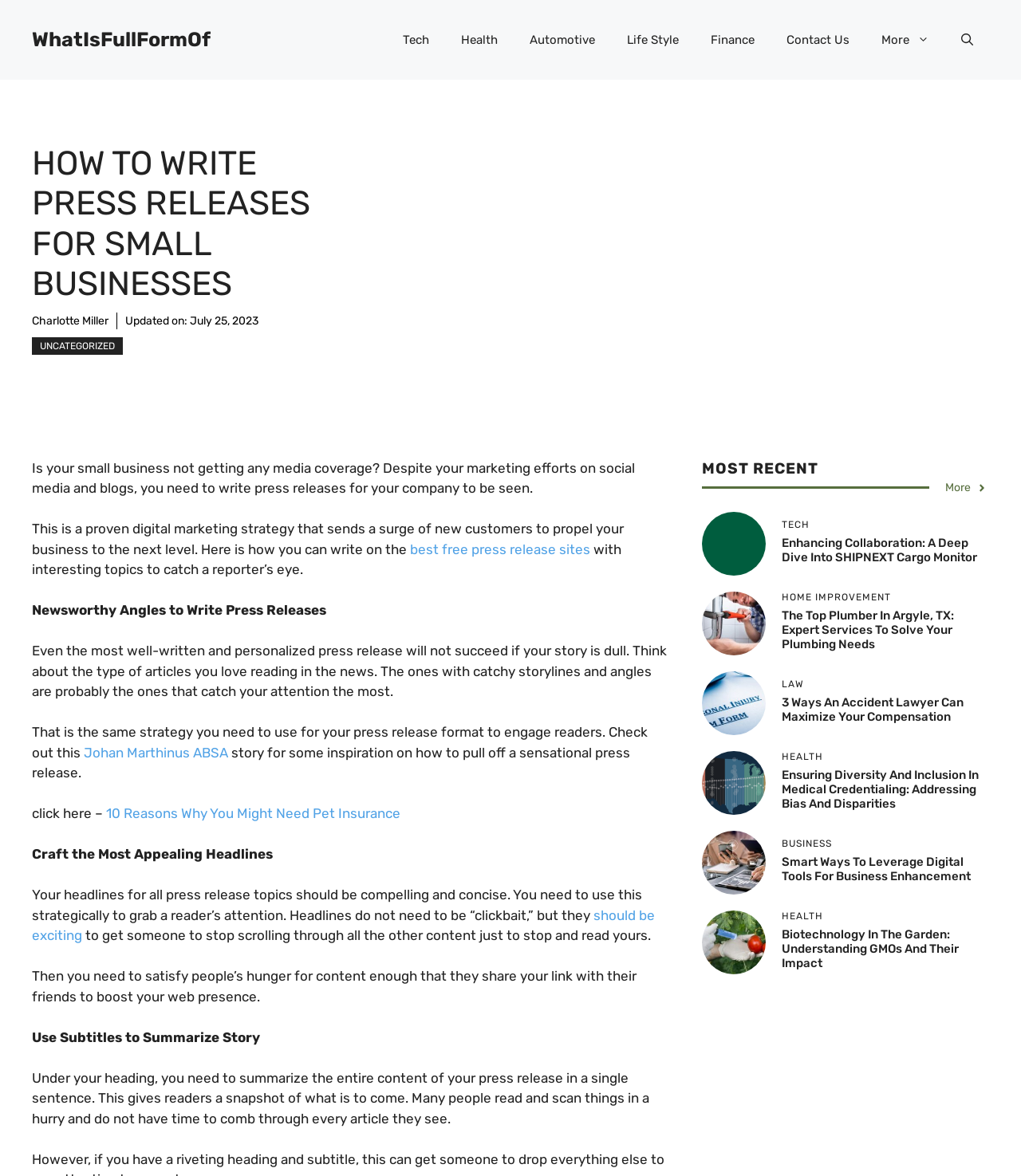Please specify the bounding box coordinates of the region to click in order to perform the following instruction: "Open search".

[0.926, 0.014, 0.969, 0.054]